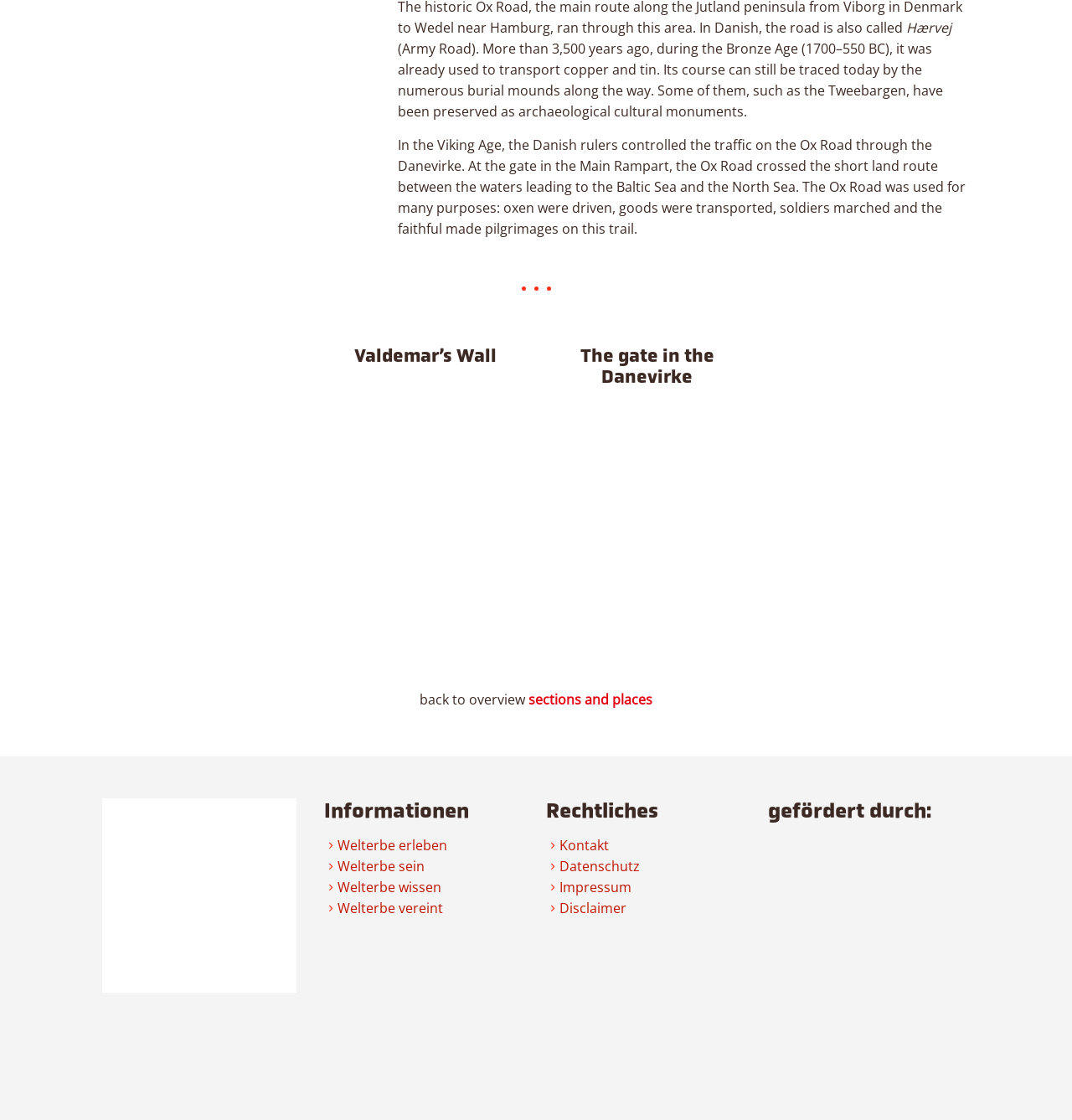What is the purpose of the Ox Road?
Based on the image, provide your answer in one word or phrase.

Multiple purposes